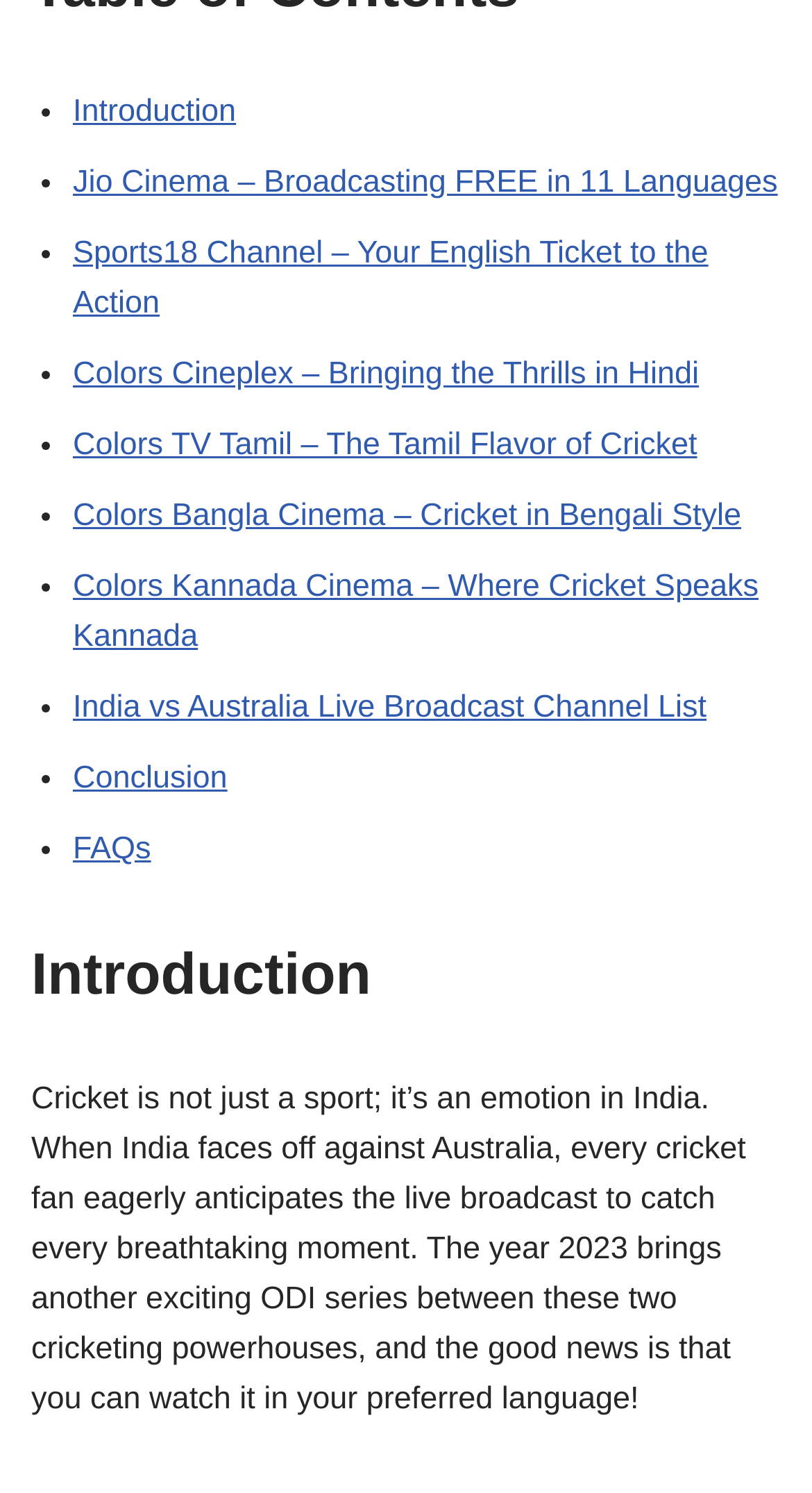Please specify the bounding box coordinates of the clickable region to carry out the following instruction: "Read the article about what is a Near Death Experience". The coordinates should be four float numbers between 0 and 1, in the format [left, top, right, bottom].

None